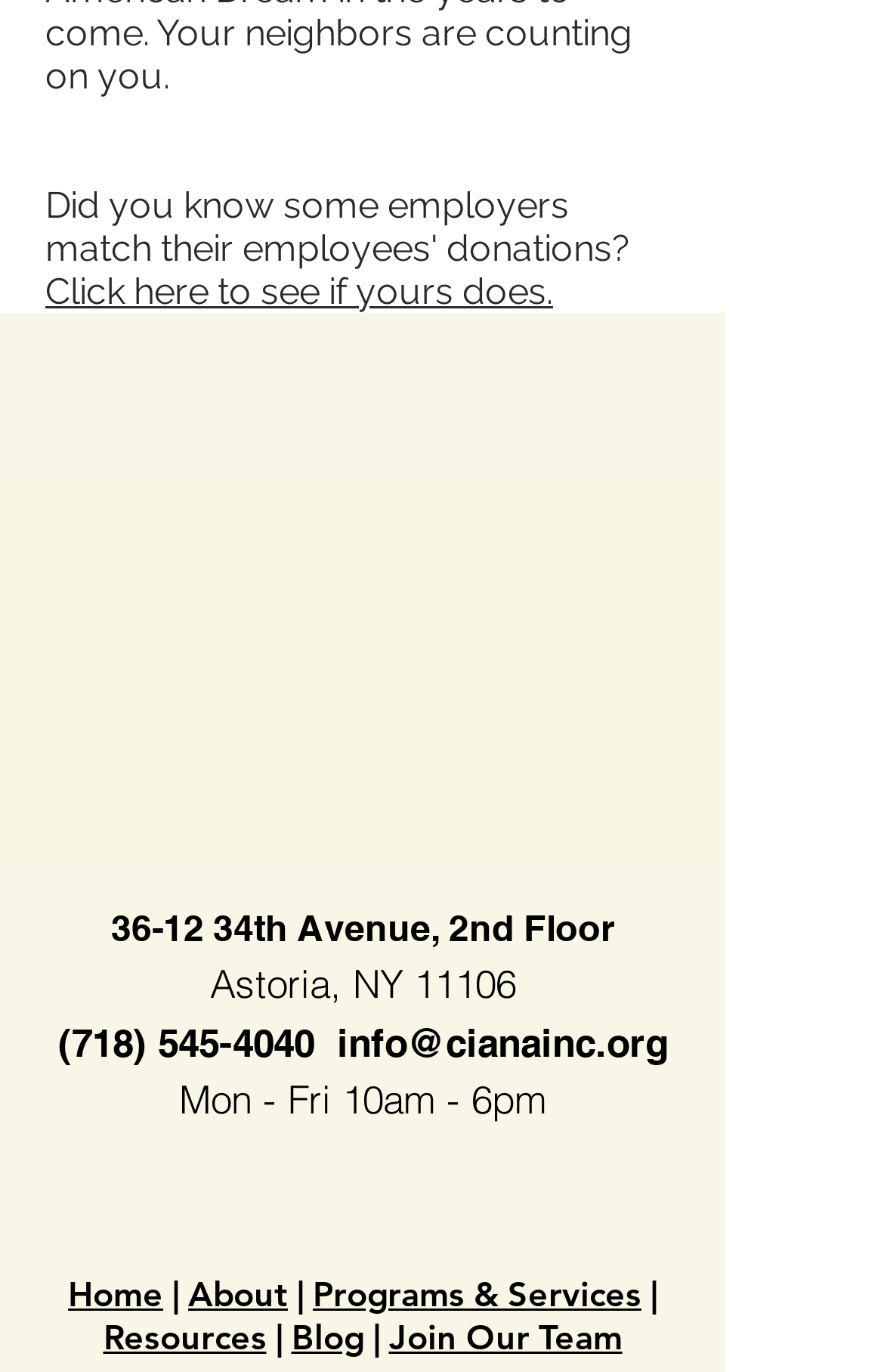Answer with a single word or phrase: 
What is the email address of the organization?

info@cianainc.org